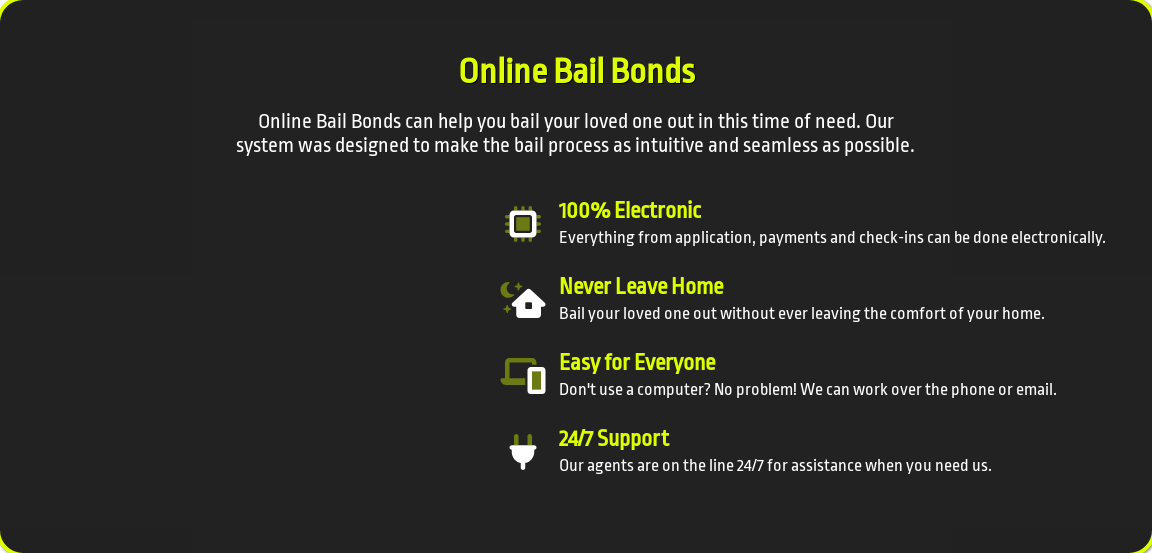What is the purpose of the dark background?
Please answer the question with a single word or phrase, referencing the image.

To enhance readability